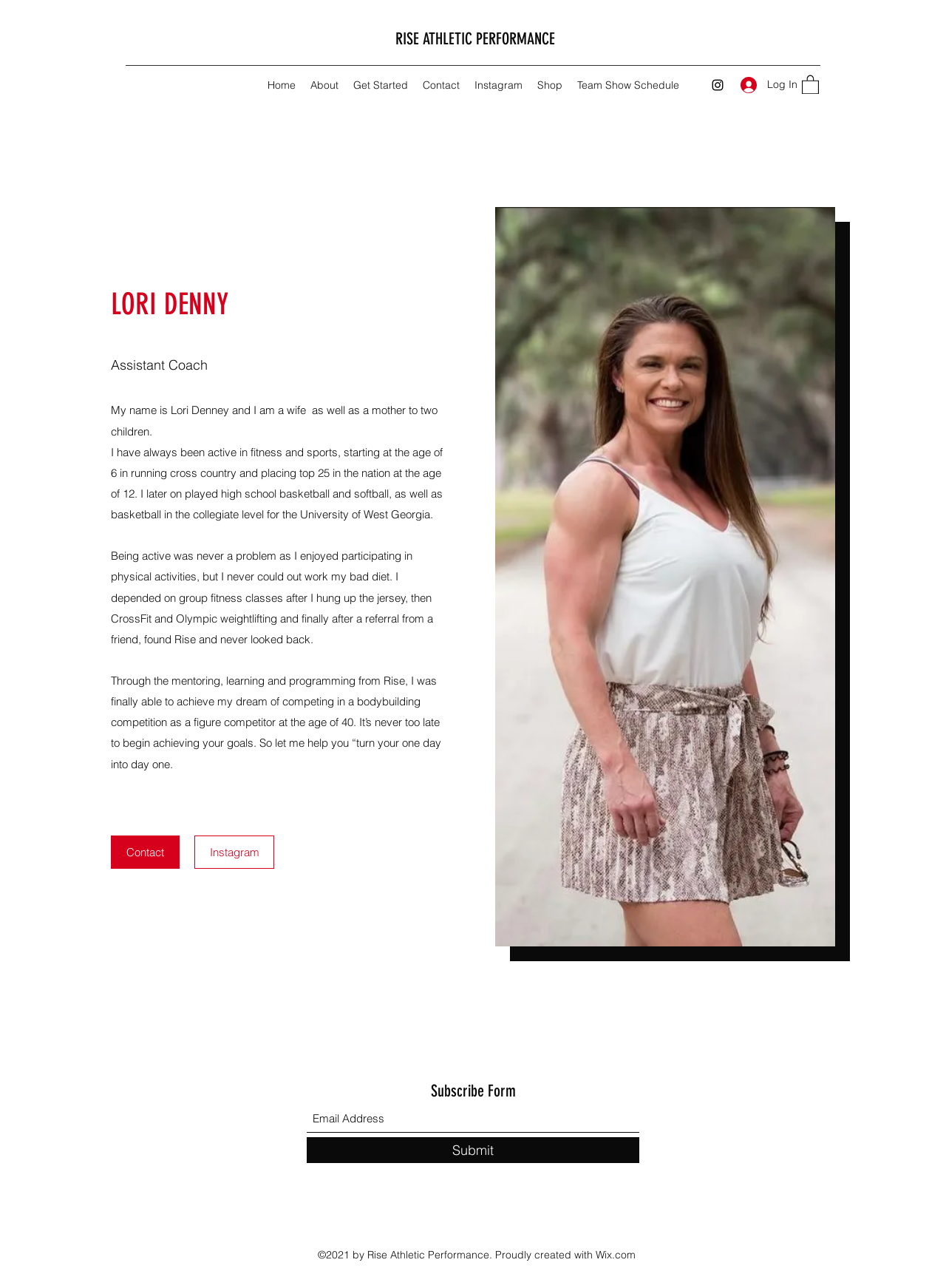Pinpoint the bounding box coordinates of the element you need to click to execute the following instruction: "Click on the 'Home' link". The bounding box should be represented by four float numbers between 0 and 1, in the format [left, top, right, bottom].

[0.275, 0.057, 0.32, 0.075]